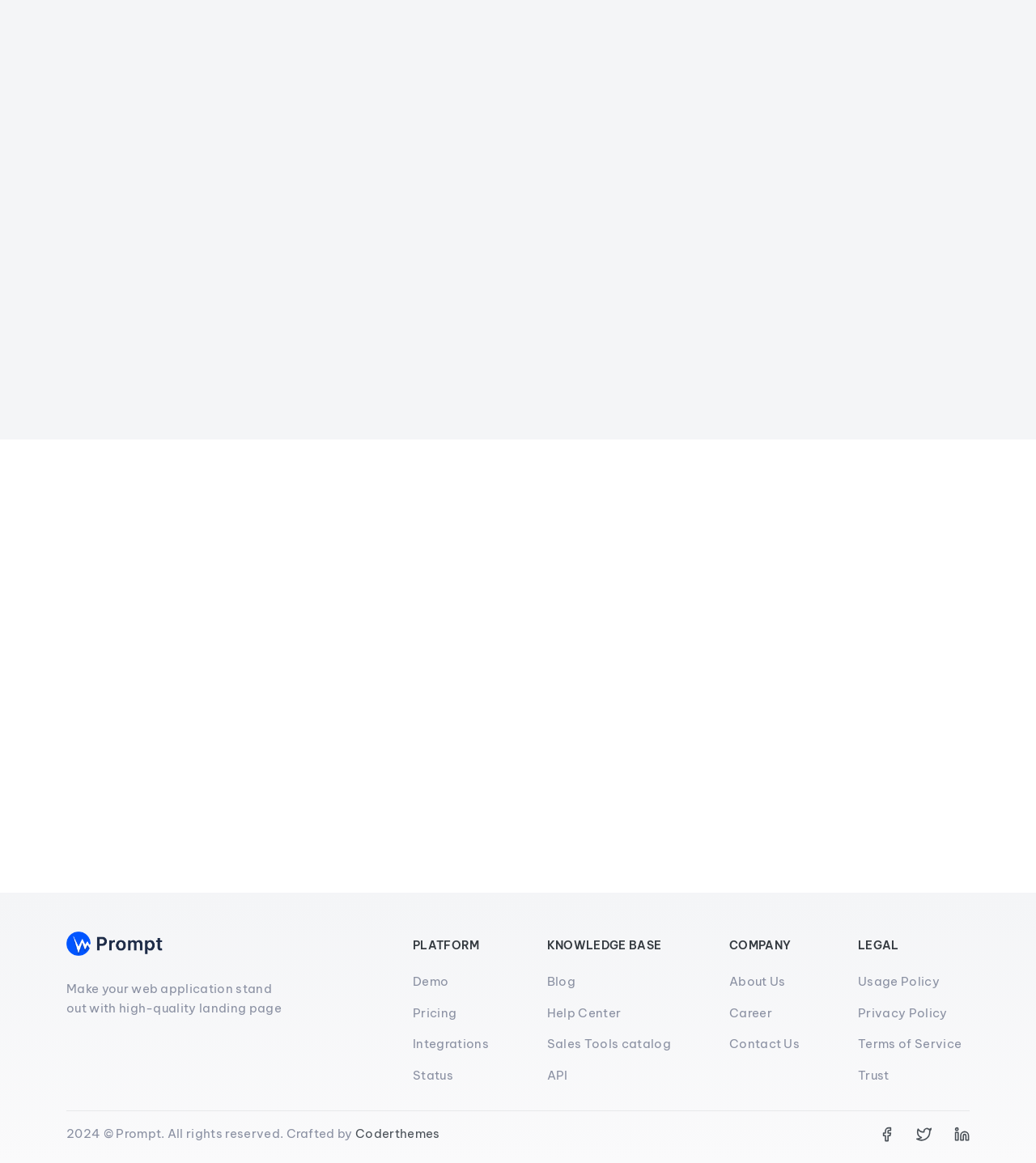From the element description: "Sales Tools catalog", extract the bounding box coordinates of the UI element. The coordinates should be expressed as four float numbers between 0 and 1, in the order [left, top, right, bottom].

[0.528, 0.89, 0.648, 0.906]